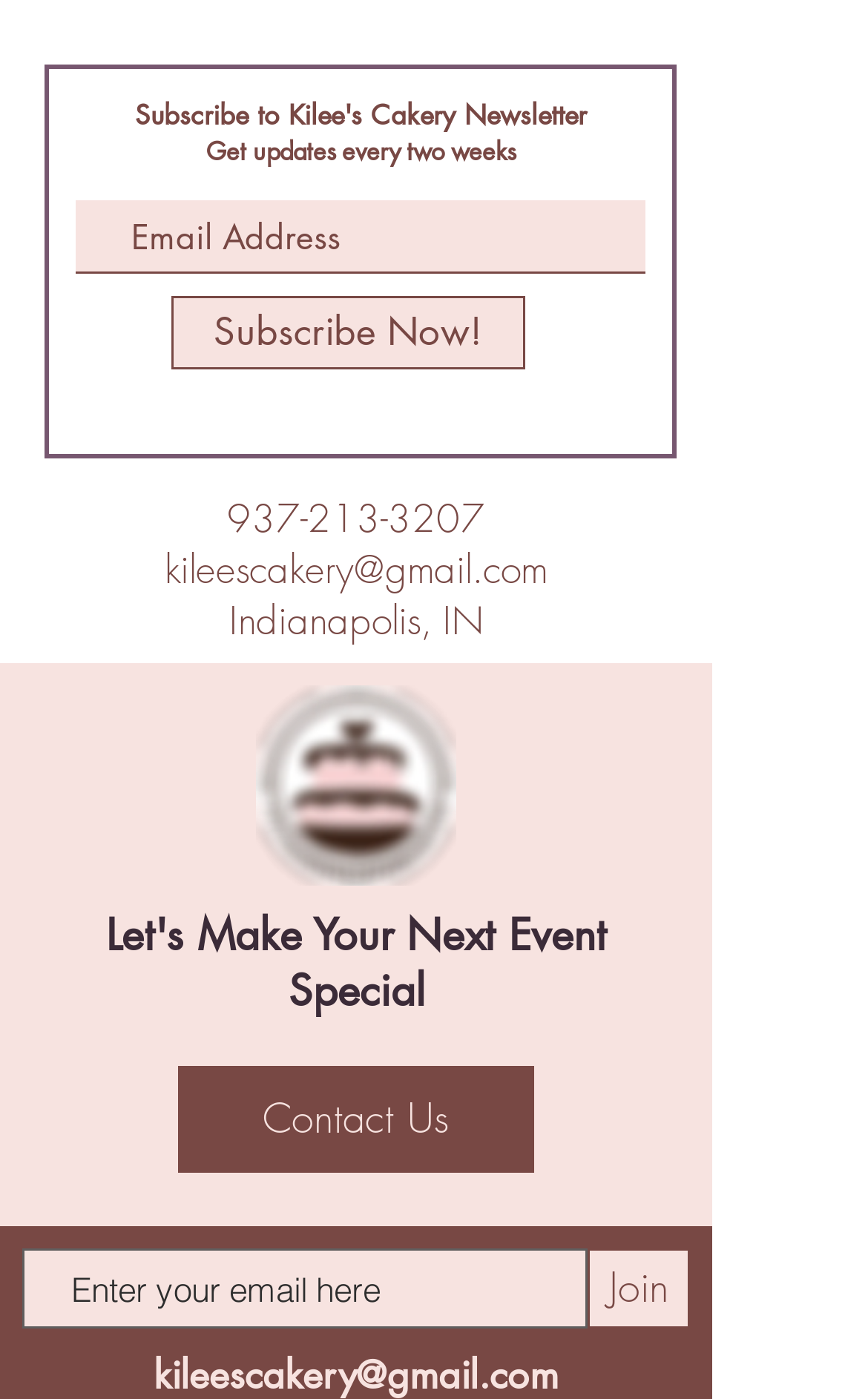Identify the bounding box coordinates of the region I need to click to complete this instruction: "Click on Facebook".

None